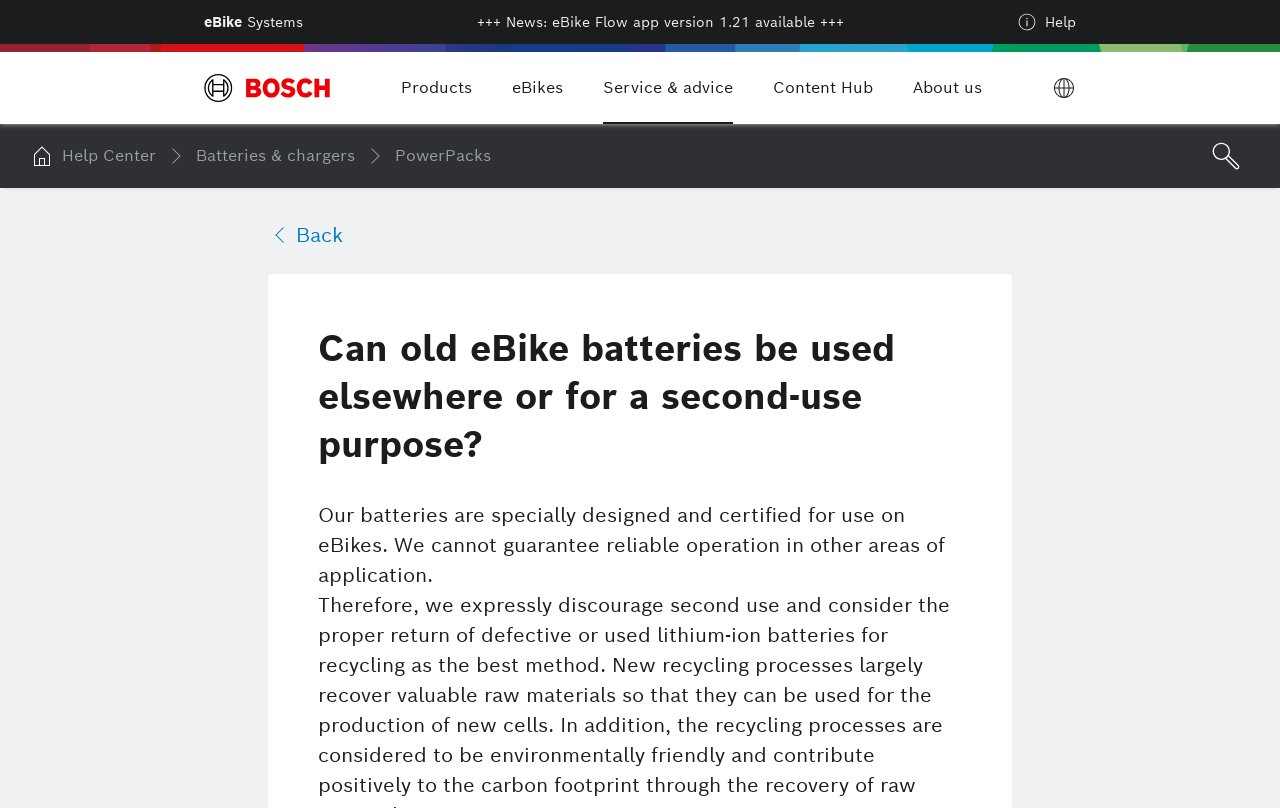Identify the bounding box coordinates of the clickable section necessary to follow the following instruction: "Click on eBike Systems". The coordinates should be presented as four float numbers from 0 to 1, i.e., [left, top, right, bottom].

[0.159, 0.015, 0.237, 0.04]